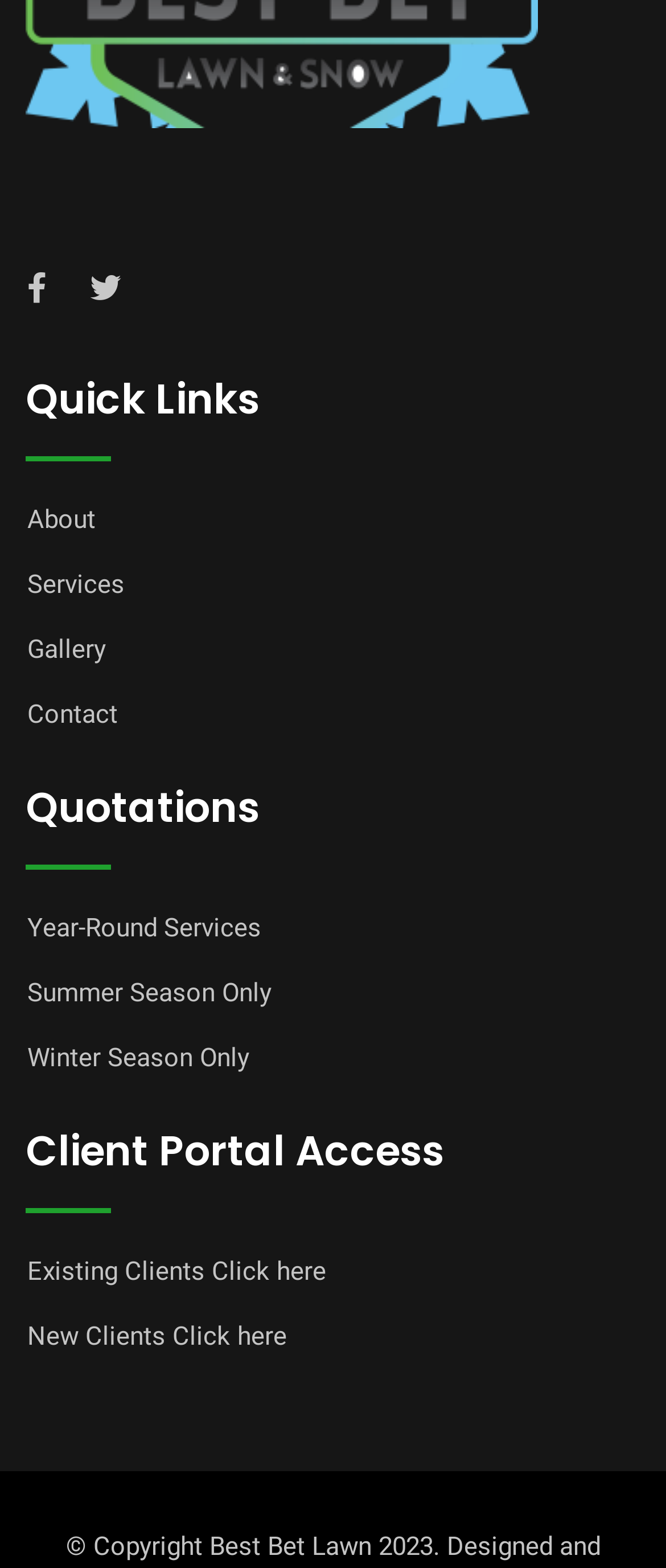What is the second quotation type?
Based on the image, provide your answer in one word or phrase.

Summer Season Only